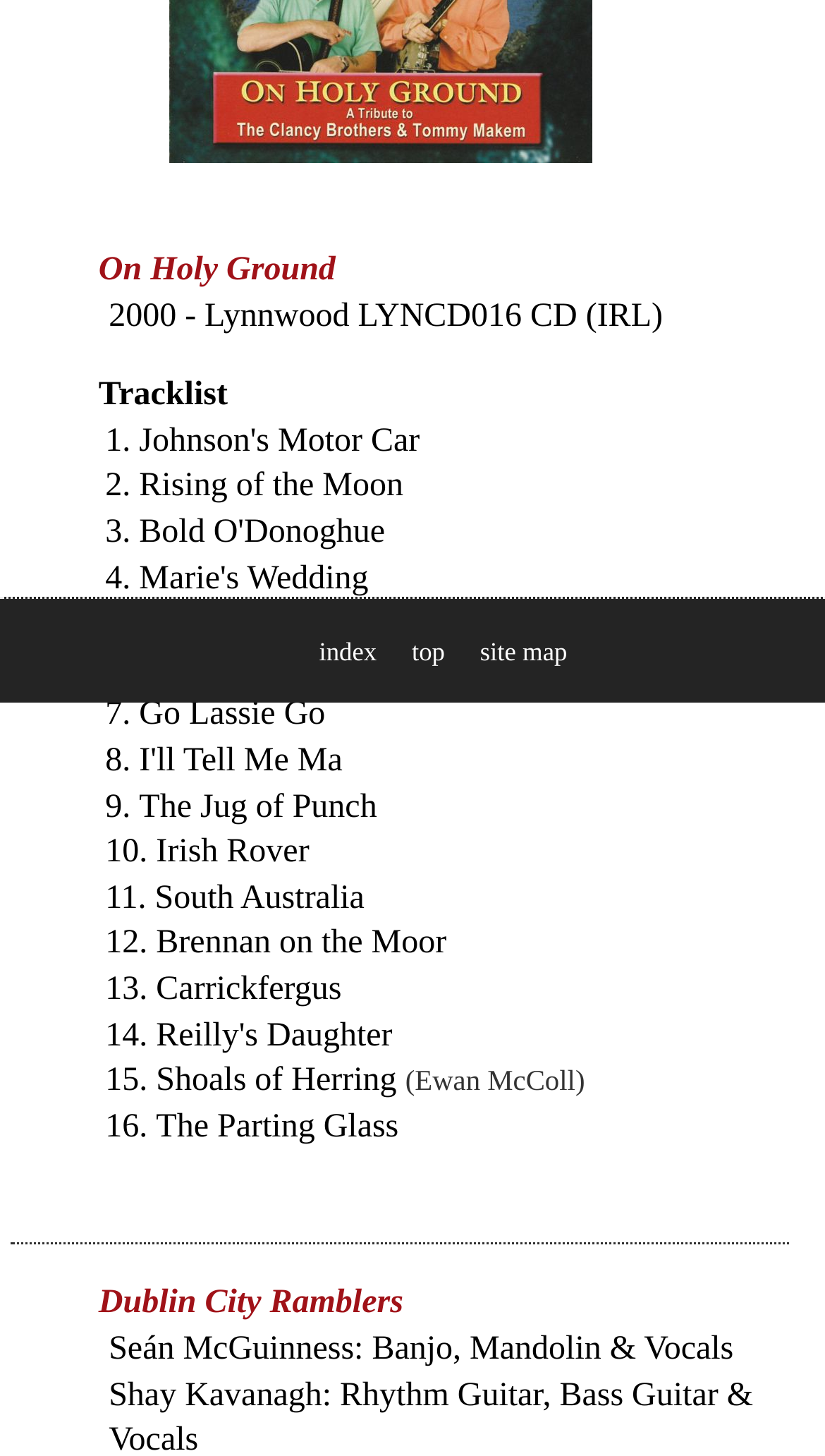From the screenshot, find the bounding box of the UI element matching this description: "top". Supply the bounding box coordinates in the form [left, top, right, bottom], each a float between 0 and 1.

[0.499, 0.438, 0.539, 0.458]